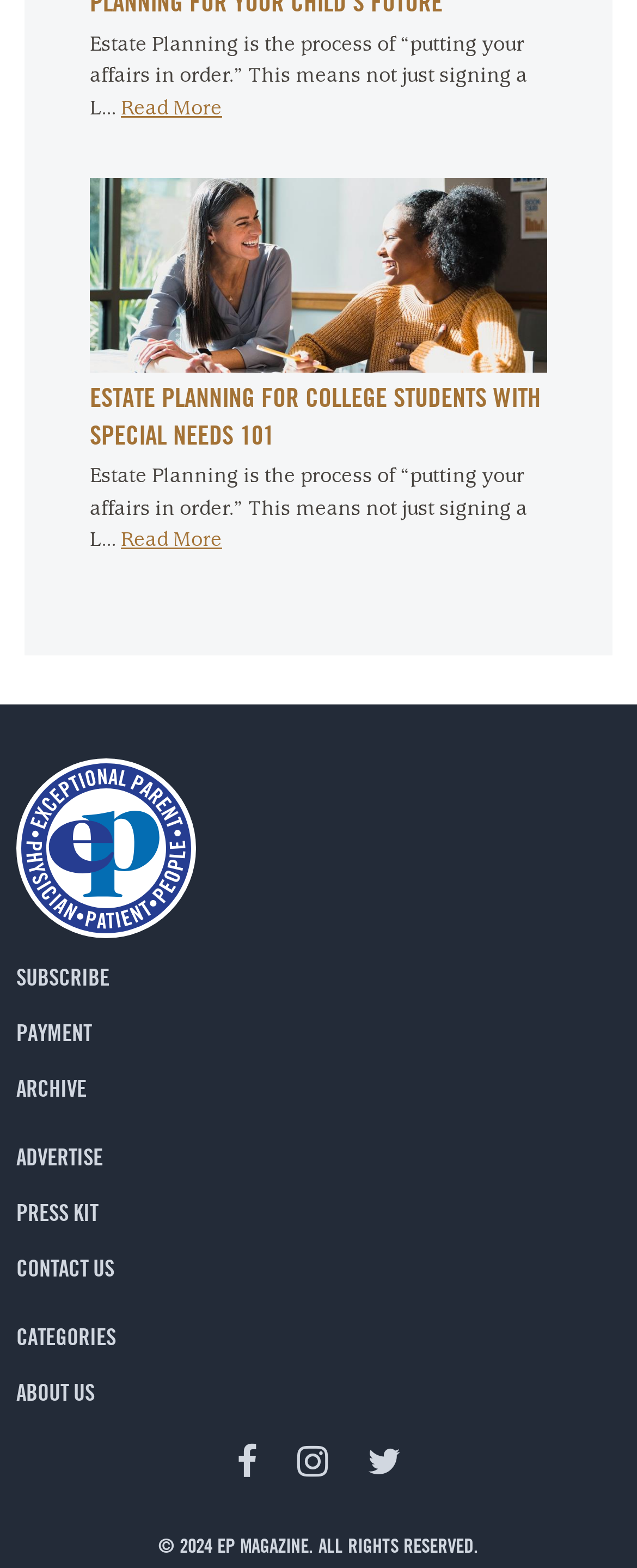What is the copyright year of the webpage?
Based on the image, give a one-word or short phrase answer.

2024